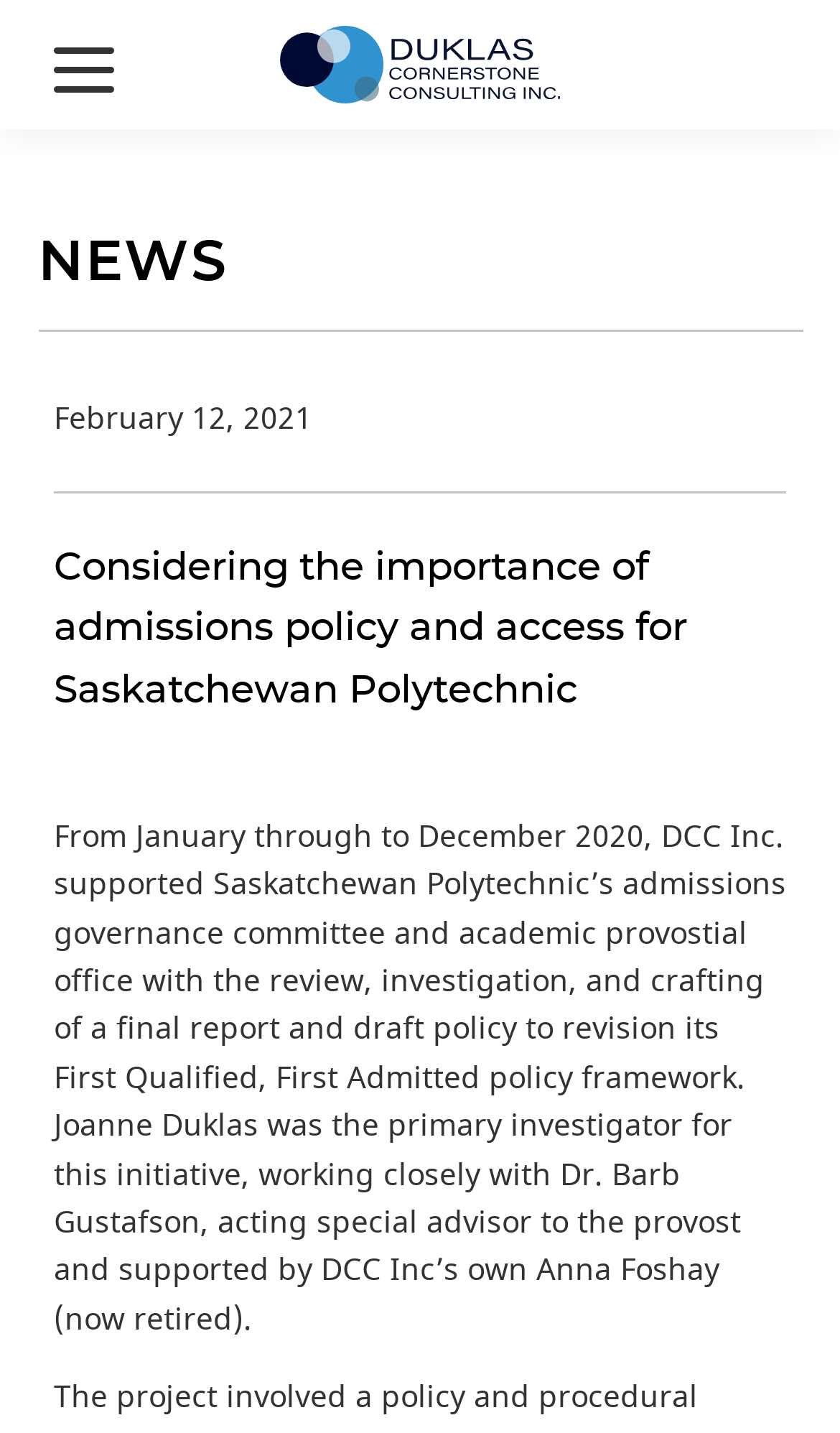Respond with a single word or short phrase to the following question: 
What is the date mentioned in the webpage?

February 12, 2021